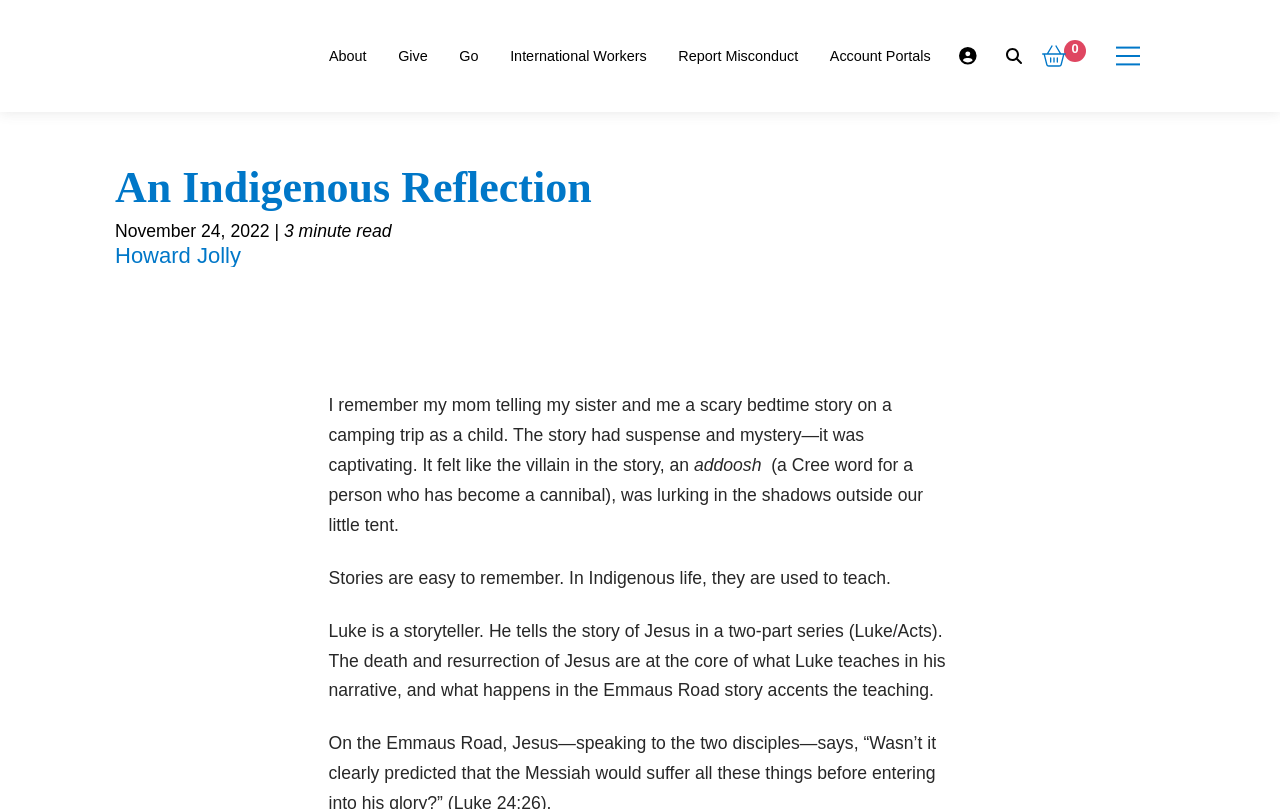What is the name of the author? From the image, respond with a single word or brief phrase.

Howard Jolly